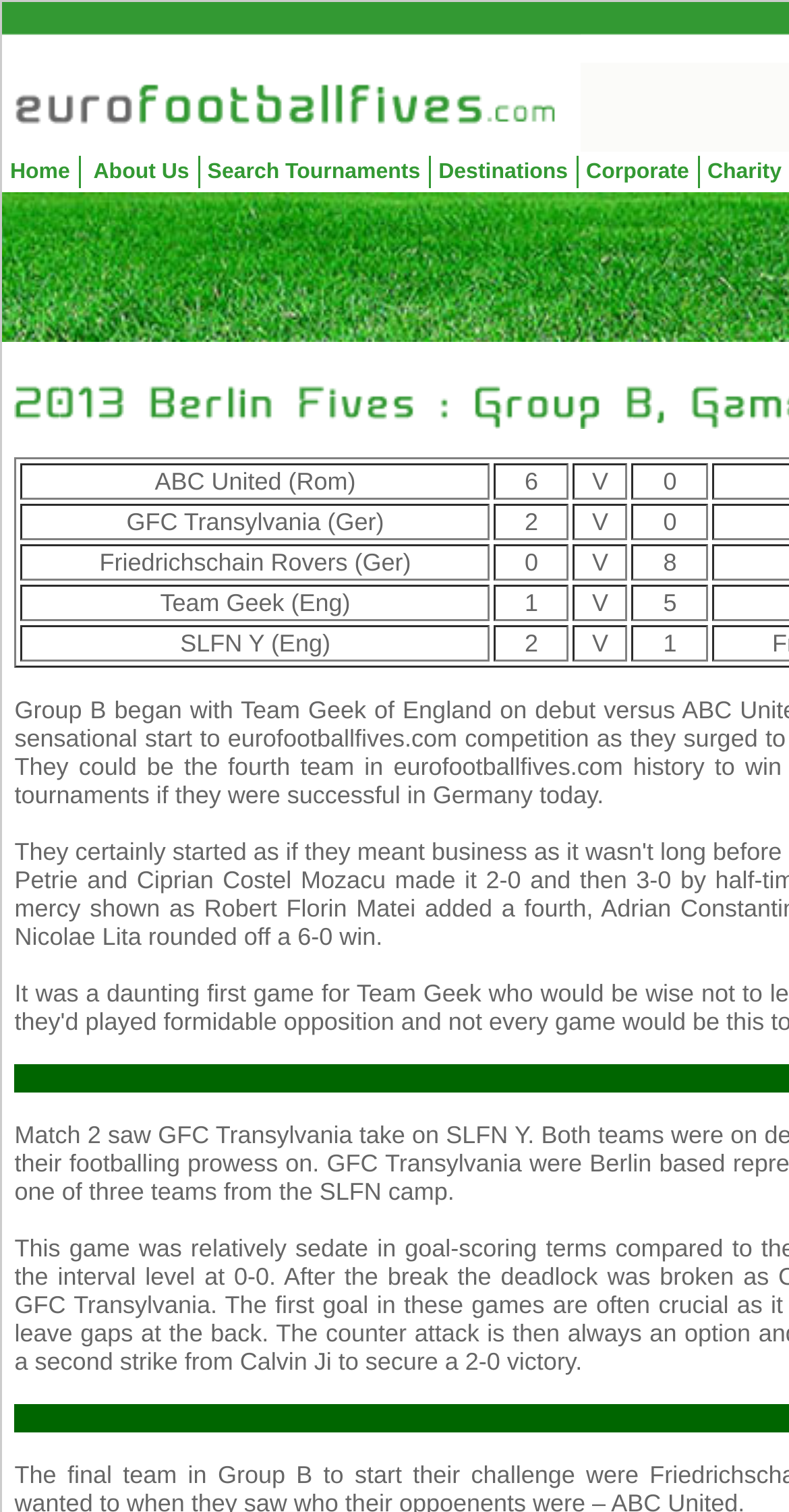How many teams are listed in the table?
Please provide a comprehensive answer based on the contents of the image.

I counted the number of teams listed in the table and found that there are '5' teams.